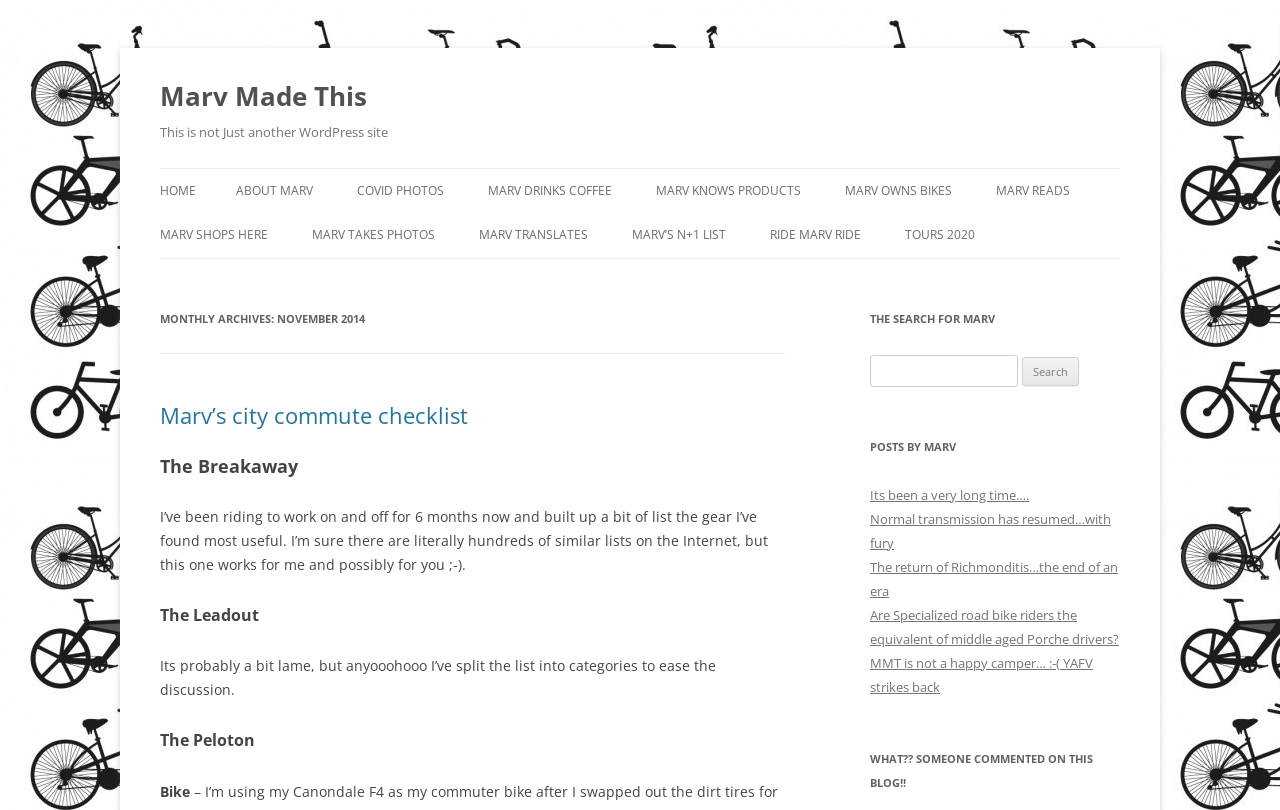Deliver a detailed narrative of the webpage's visual and textual elements.

This webpage is a personal blog titled "Marv Made This" with a focus on the author's experiences and interests. At the top of the page, there is a heading with the blog's title, followed by a subtitle "This is not Just another WordPress site". Below this, there is a navigation menu with links to various sections of the blog, including "HOME", "ABOUT MARV", "COVID PHOTOS", and others.

The main content of the page is divided into several sections. On the left side, there is a section titled "MONTHLY ARCHIVES: NOVEMBER 2014" with several headings and links to blog posts. The first heading is "Marv’s city commute checklist", followed by a brief description of the post. Below this, there are headings titled "The Breakaway", "The Leadout", and "The Peloton", each with a brief description or text.

On the right side of the page, there is a section titled "THE SEARCH FOR MARV" with a search bar and a button to search for specific content on the blog. Below this, there is a section titled "POSTS BY MARV" with links to several blog posts, including "Its been a very long time…", "Normal transmission has resumed…with fury", and others. At the bottom of the page, there is a heading titled "WHAT?? SOMEONE COMMENTED ON THIS BLOG!!" with no additional content.

Throughout the page, there are several links to other sections of the blog, as well as links to specific blog posts. The overall layout is organized and easy to navigate, with clear headings and concise text.